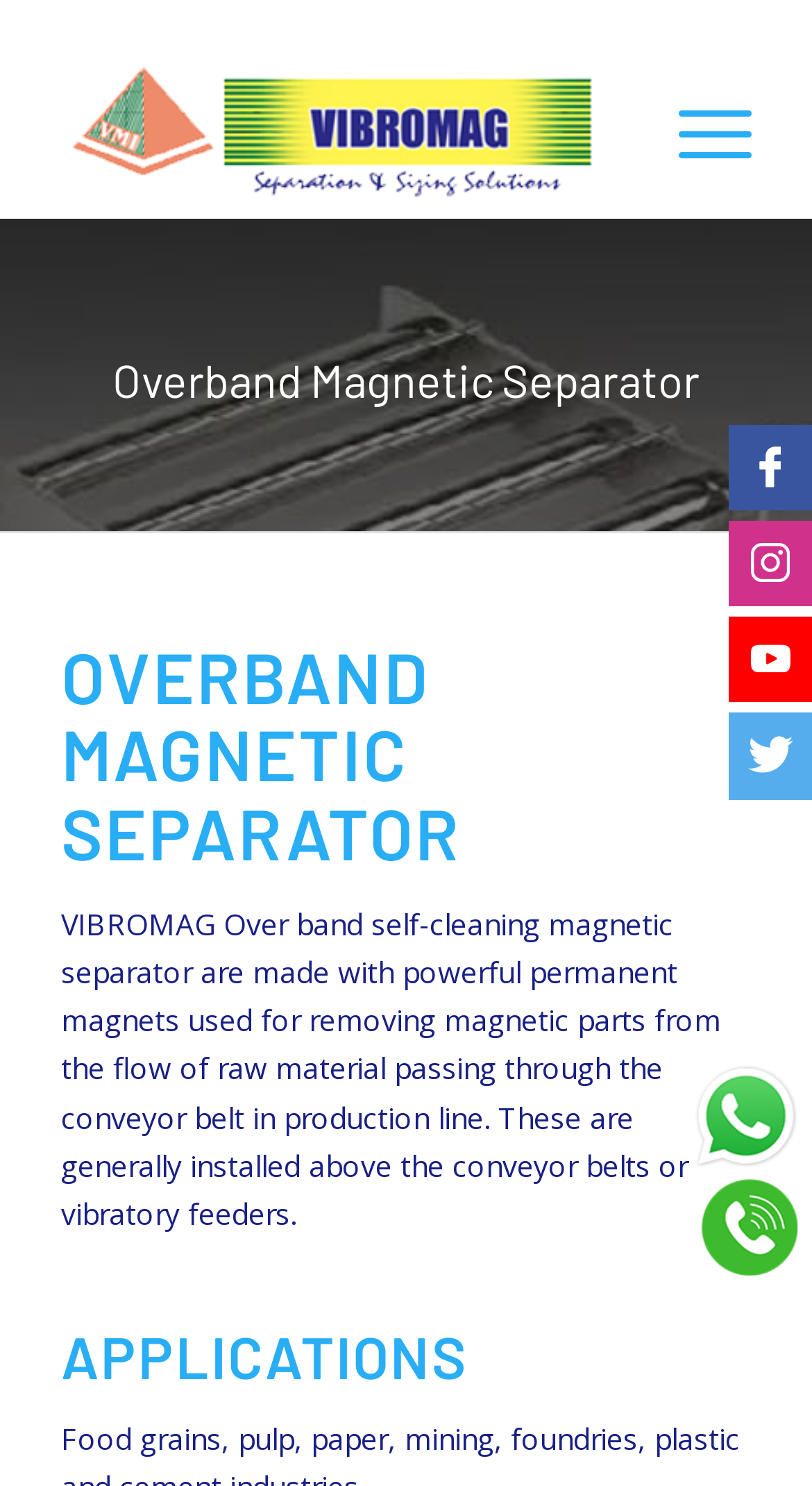Construct a comprehensive description capturing every detail on the webpage.

The webpage is about Overband Magnetic Separators from VIBROMAG INDUSTRIES. At the top left, there is a logo image of VIBROMAG INDUSTRIES, which is also a link. To the right of the logo, there is a menu item labeled "Menu". 

Below the logo, there is a heading that reads "Overband Magnetic Separator", which is also a link. Further down, there is a larger heading that reads "OVERBAND MAGNETIC SEPARATOR". 

Following the heading, there is a block of text that describes the product, stating that it is a self-cleaning magnetic separator used for removing magnetic parts from raw materials in production lines. 

Below the text, there is a heading that reads "APPLICATIONS". On the right side of the page, there are five links, each accompanied by an image. These links and images are positioned vertically, with the topmost link and image located near the middle of the page, and the rest are spaced evenly below it. 

Additionally, there are two more images located near the bottom of the page, one above the other, on the right side.